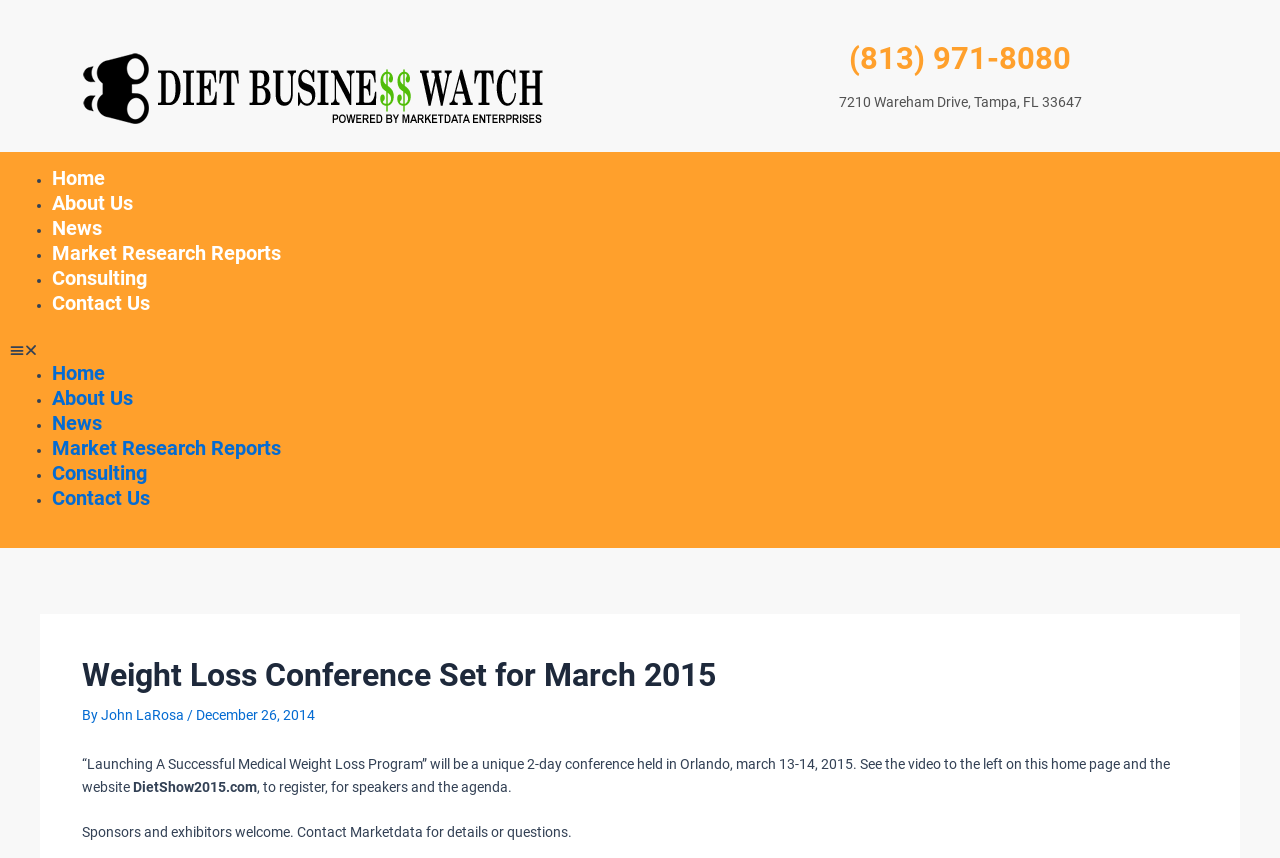Explain in detail what you observe on this webpage.

The webpage appears to be a news article or blog post from Diet Business Watch, with a focus on a weight loss conference set for March 2015. At the top left, there is a link to "Diet Business Watch News" accompanied by an image. On the top right, a heading displays a phone number, "(813) 971-8080", and below it, an address is listed: "7210 Wareham Drive, Tampa, FL 33647".

Below the address, there is a horizontal list of links, including "Home", "About Us", "News", "Market Research Reports", "Consulting", and "Contact Us", each preceded by a bullet point. 

On the left side of the page, there is a button labeled "Menu Toggle" that, when expanded, reveals a header section. Within this section, a heading announces the weight loss conference, followed by the author's name, "John LaRosa", and the date "December 26, 2014". 

The main content of the page is a paragraph of text that describes the conference, including its title, dates, and location. It also mentions a video on the homepage and provides a website URL, "DietShow2015.com", for registration and more information. The text concludes with an invitation for sponsors and exhibitors to contact Marketdata for details.